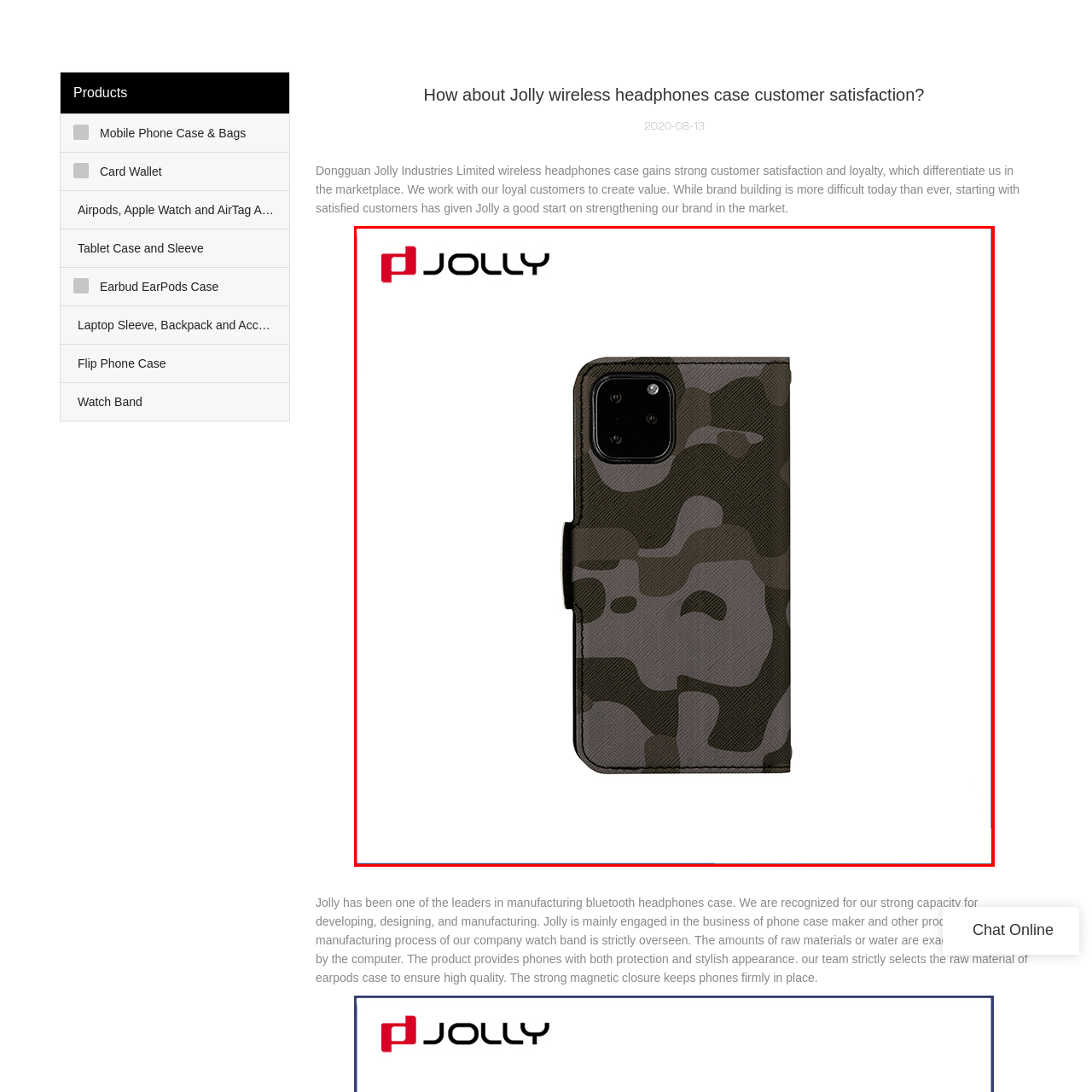What is the primary function of the phone case?
Pay attention to the section of the image highlighted by the red bounding box and provide a comprehensive answer to the question.

The phone case is designed to provide protection to the phone from daily wear, while also maintaining an elegant and edgy look, as mentioned in the caption.